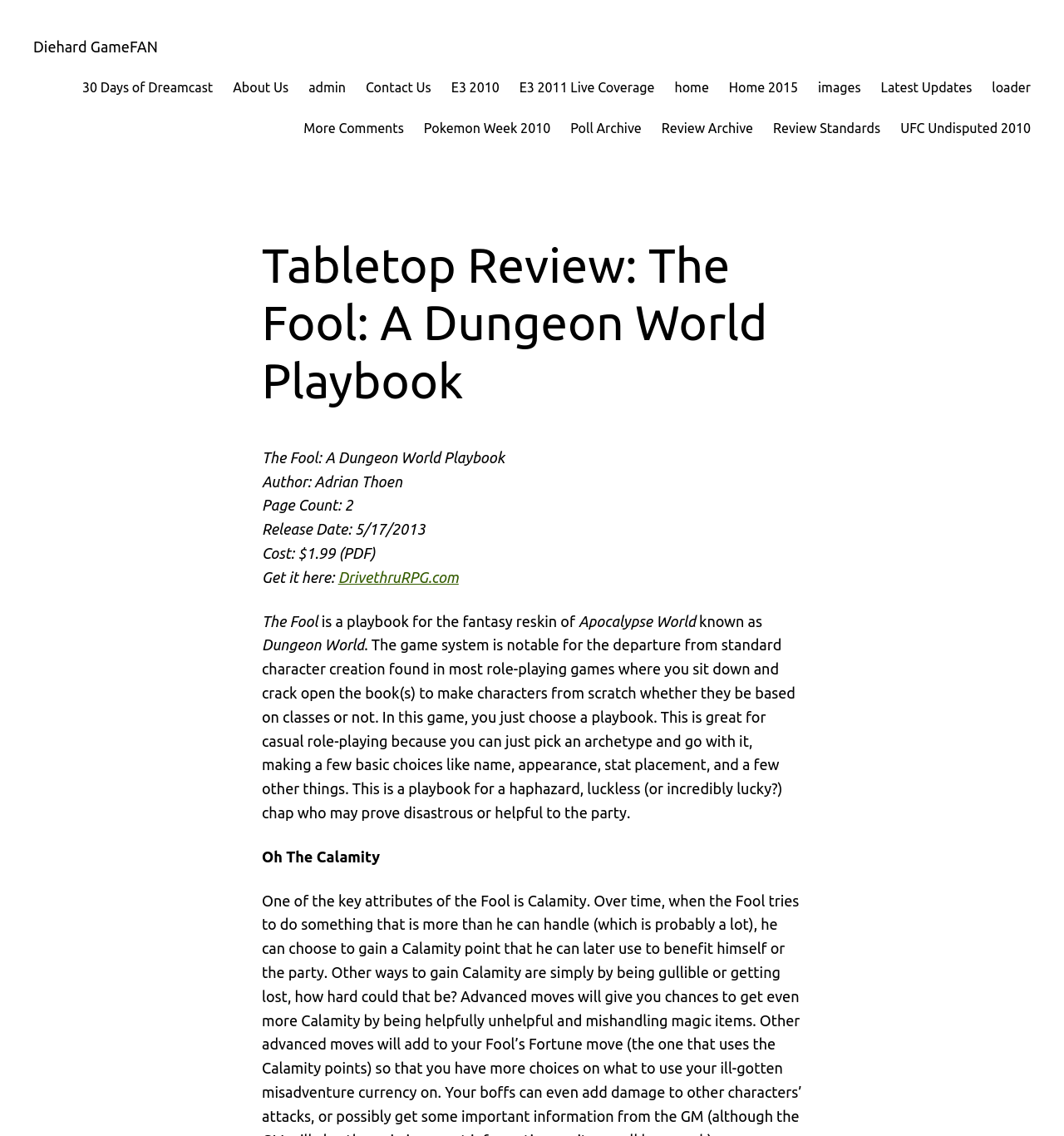Please determine the bounding box coordinates for the element with the description: "30 Days of Dreamcast".

[0.077, 0.068, 0.2, 0.087]